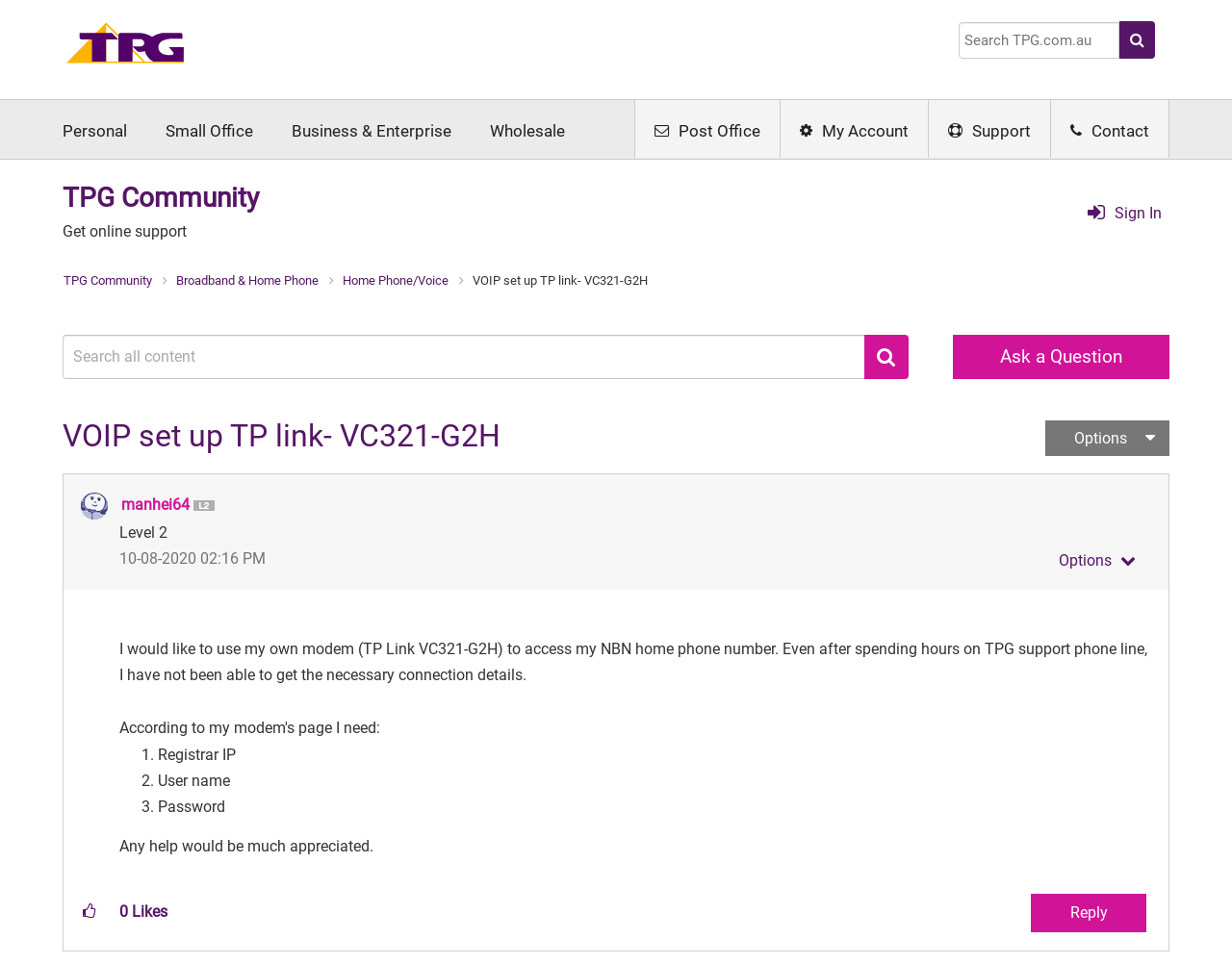Identify the bounding box for the described UI element. Provide the coordinates in (top-left x, top-left y, bottom-right x, bottom-right y) format with values ranging from 0 to 1: Sign In

[0.875, 0.207, 0.913, 0.238]